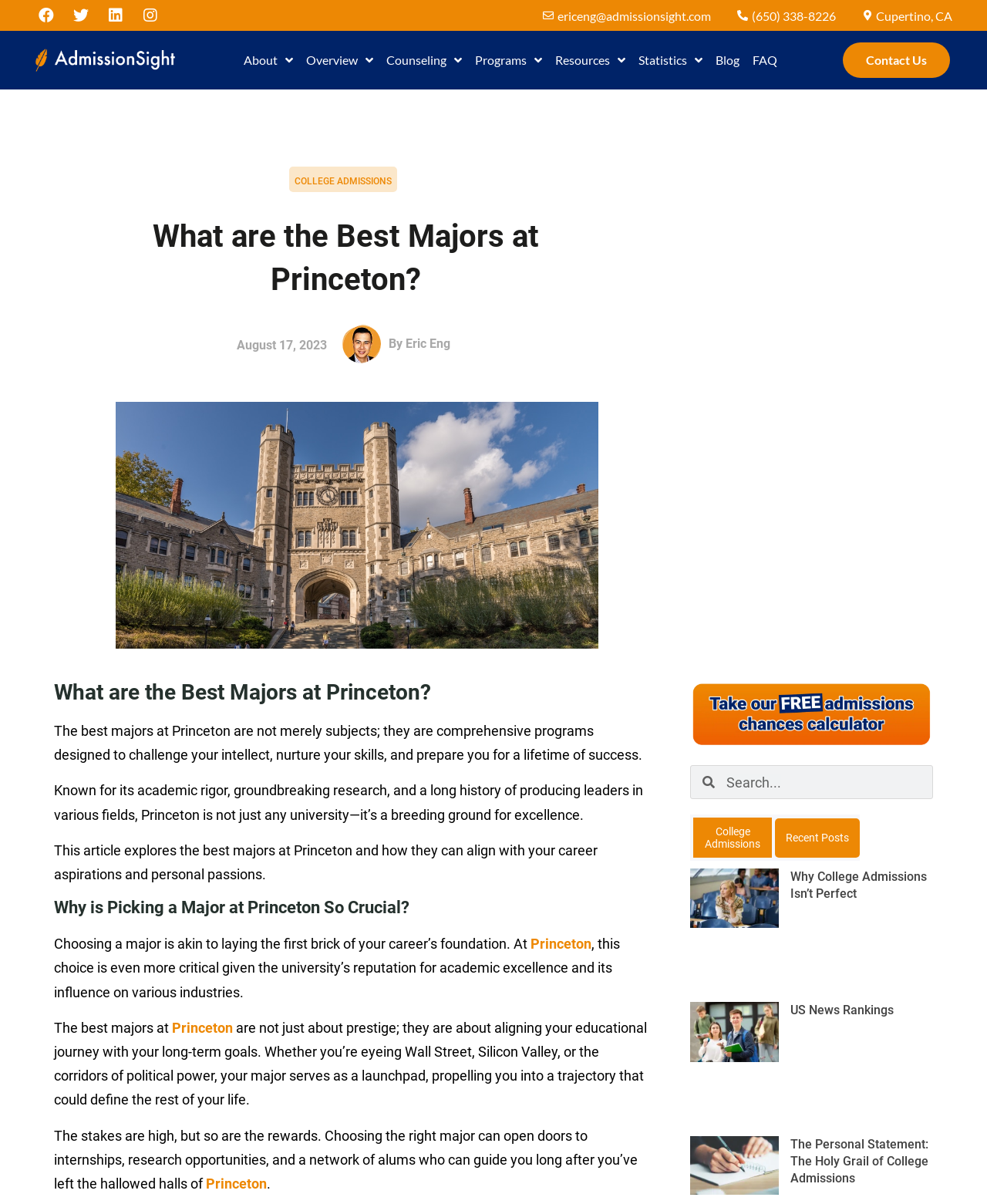Identify the bounding box coordinates for the UI element that matches this description: "Why College Admissions Isn’t Perfect".

[0.801, 0.722, 0.939, 0.749]